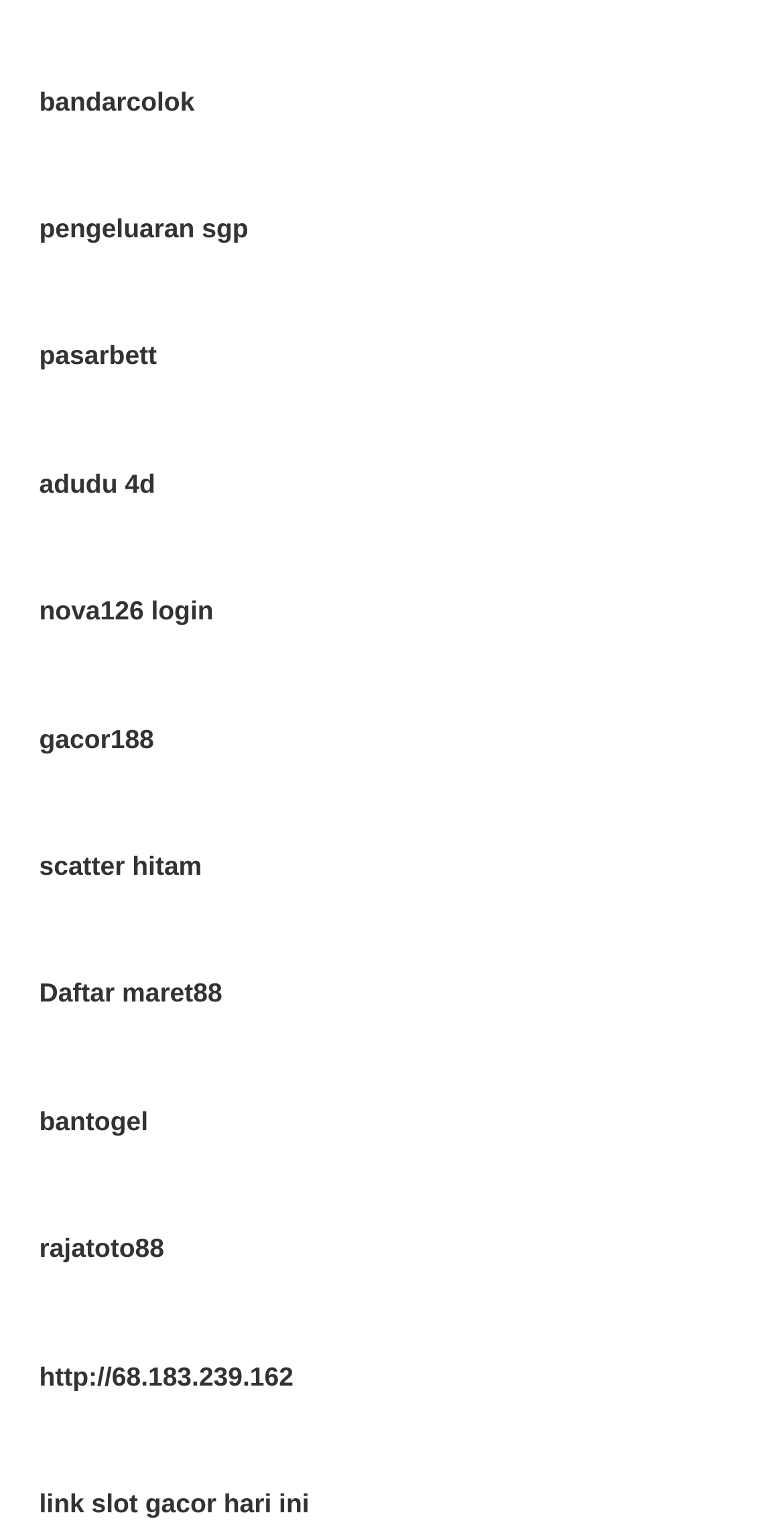Please find the bounding box coordinates in the format (top-left x, top-left y, bottom-right x, bottom-right y) for the given element description. Ensure the coordinates are floating point numbers between 0 and 1. Description: link slot gacor hari ini

[0.05, 0.978, 0.395, 0.998]